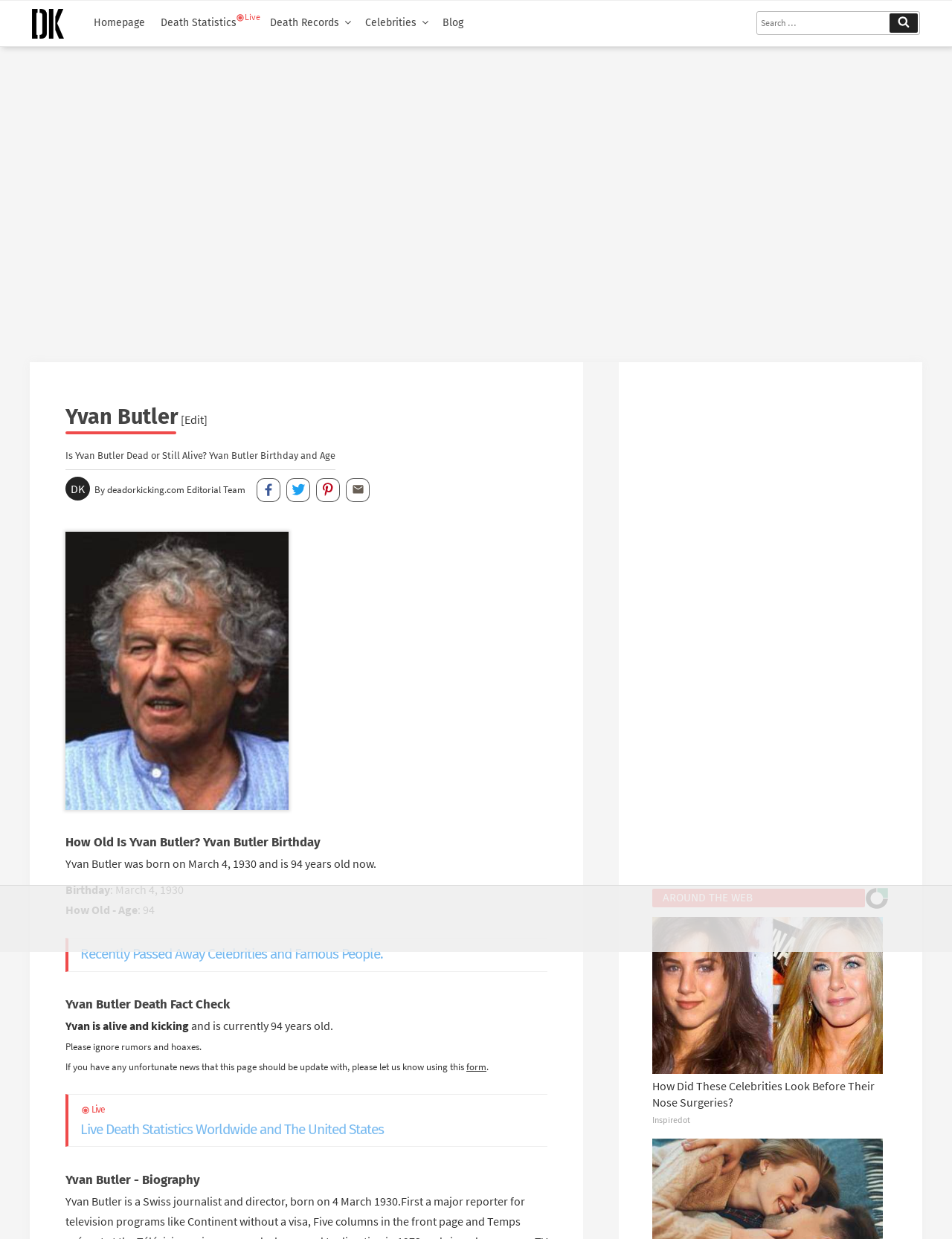Please specify the bounding box coordinates of the clickable section necessary to execute the following command: "View recently passed away celebrities".

[0.084, 0.763, 0.402, 0.777]